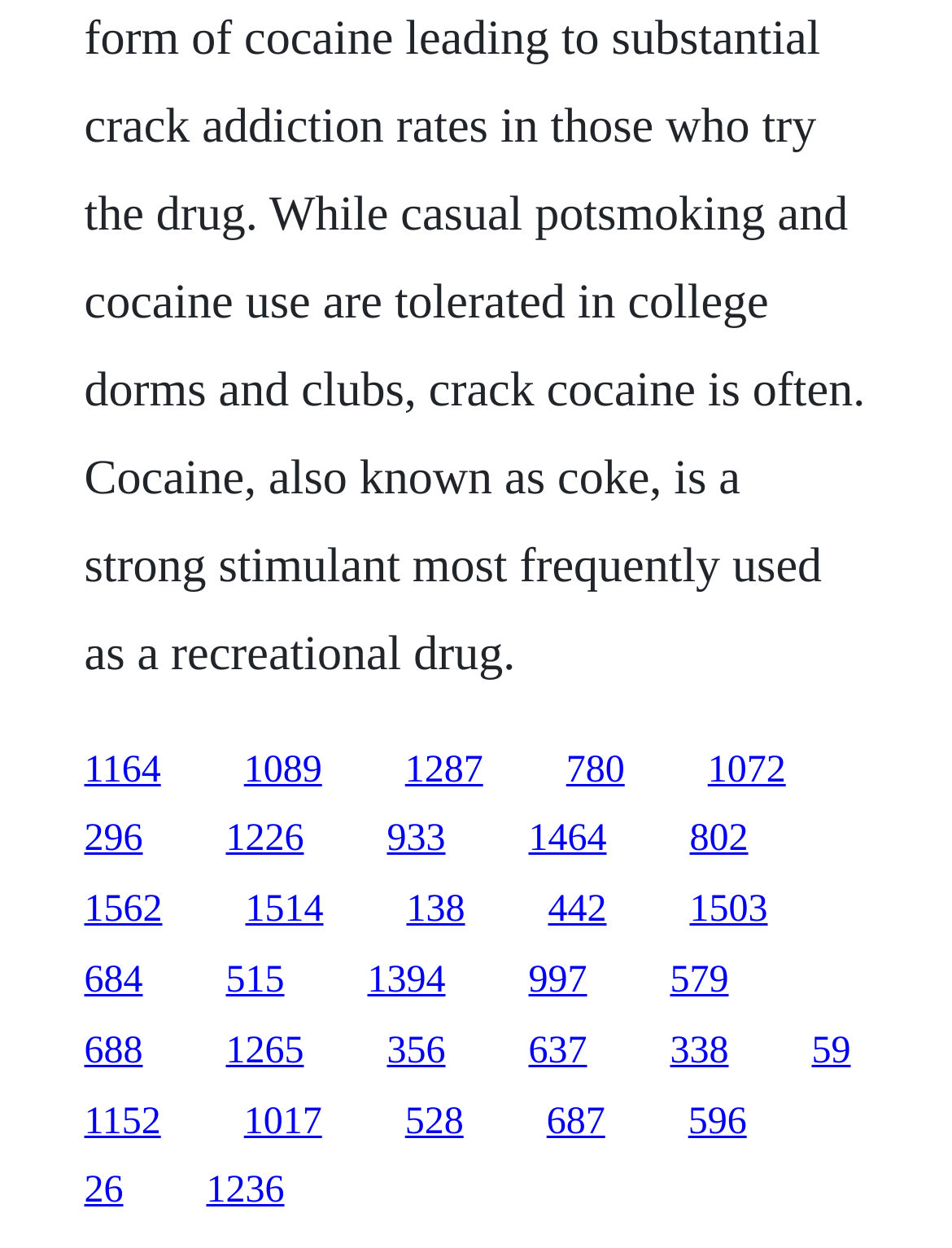Kindly determine the bounding box coordinates for the area that needs to be clicked to execute this instruction: "visit the third link".

[0.425, 0.6, 0.507, 0.633]